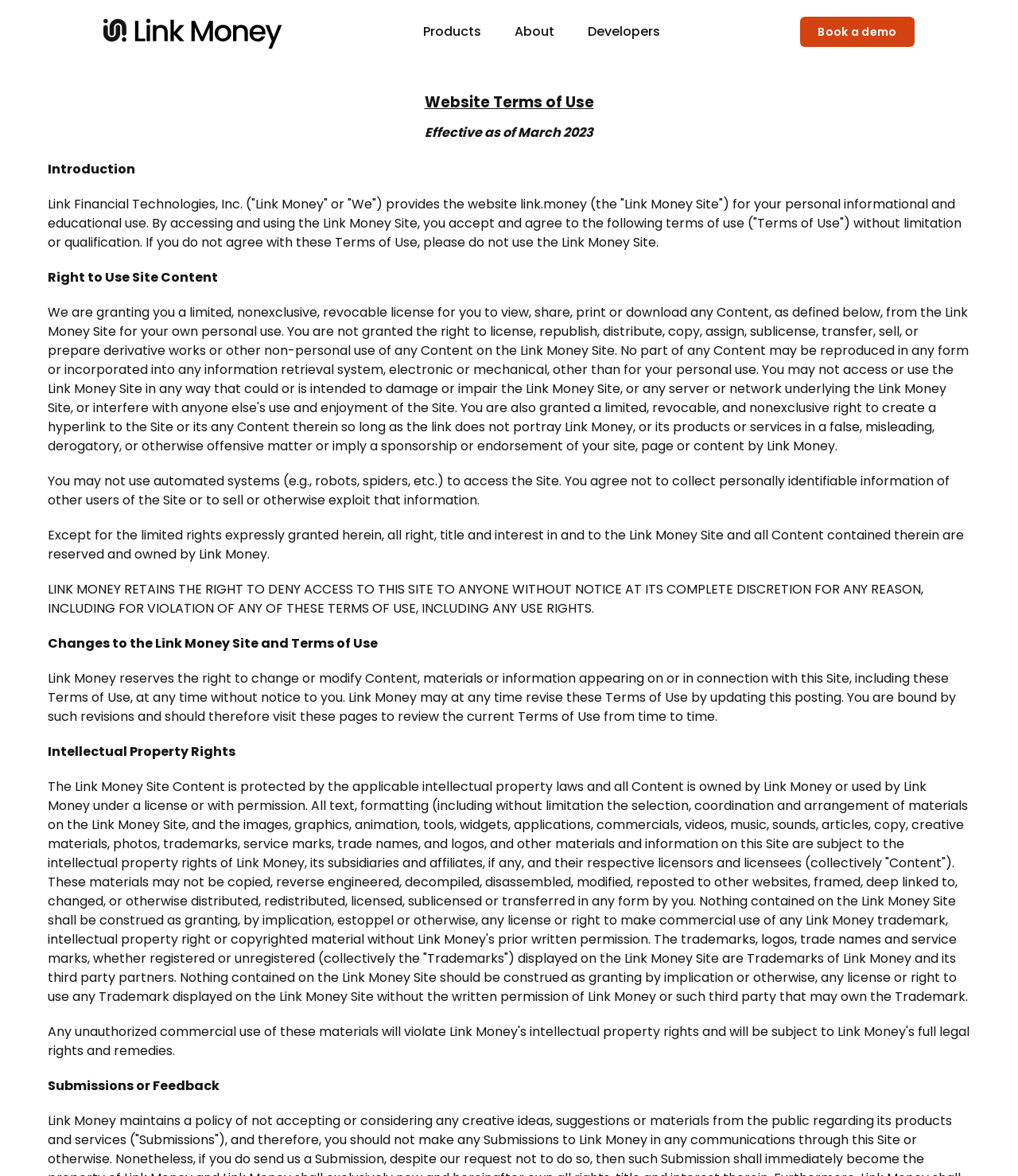For the element described, predict the bounding box coordinates as (top-left x, top-left y, bottom-right x, bottom-right y). All values should be between 0 and 1. Element description: Book a demo

[0.786, 0.019, 0.898, 0.034]